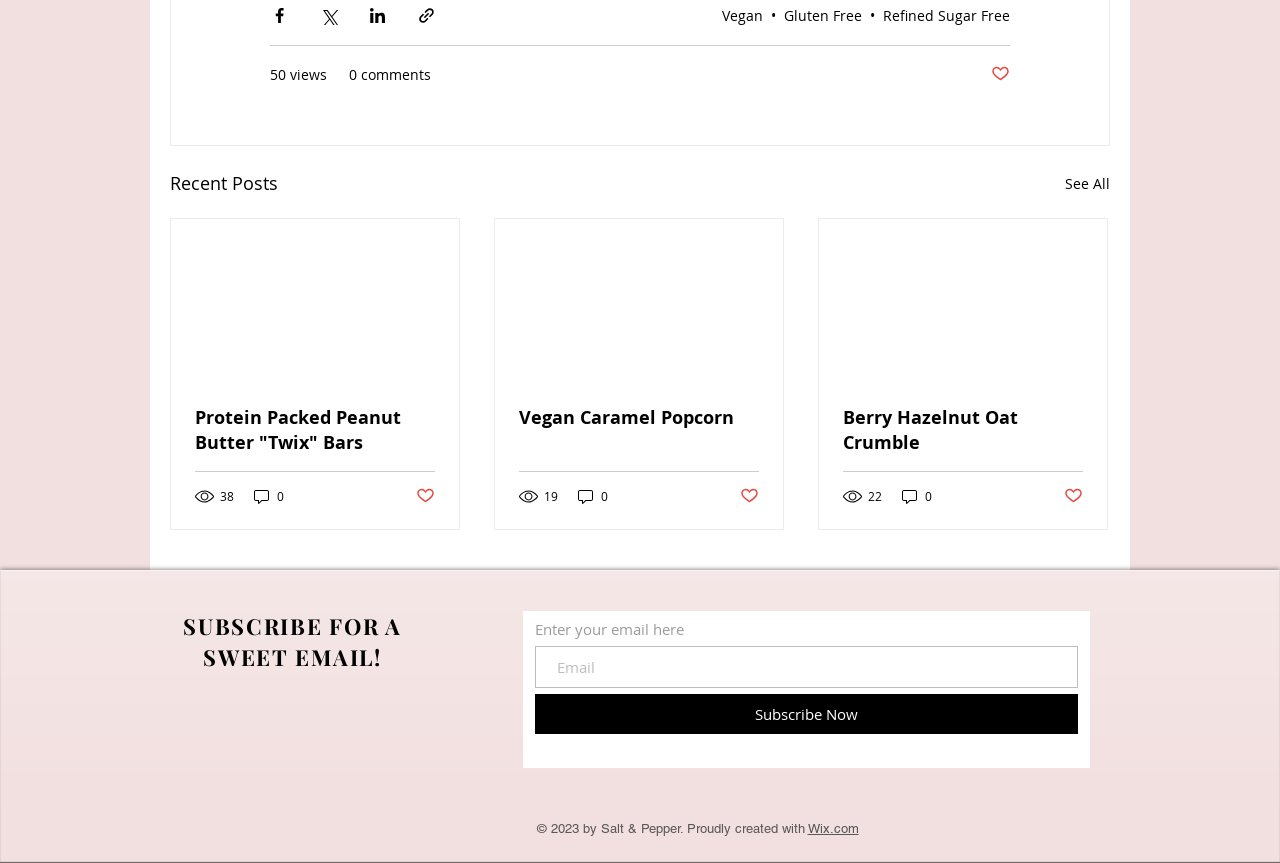Provide the bounding box coordinates of the HTML element described by the text: "Vegan Caramel Popcorn".

[0.405, 0.47, 0.593, 0.498]